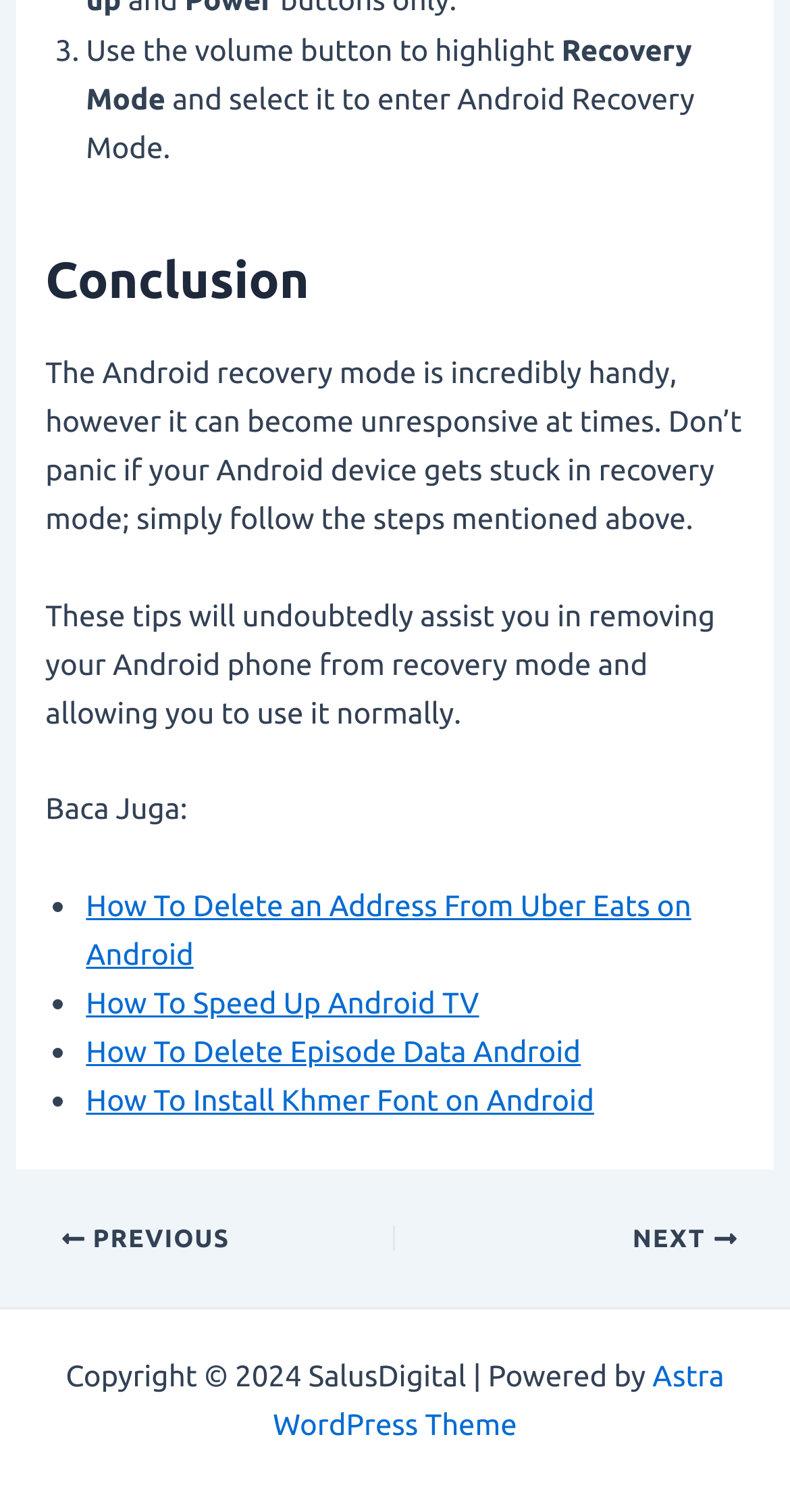Answer the question with a single word or phrase: 
What is the purpose of the volume button in recovery mode?

To highlight and select